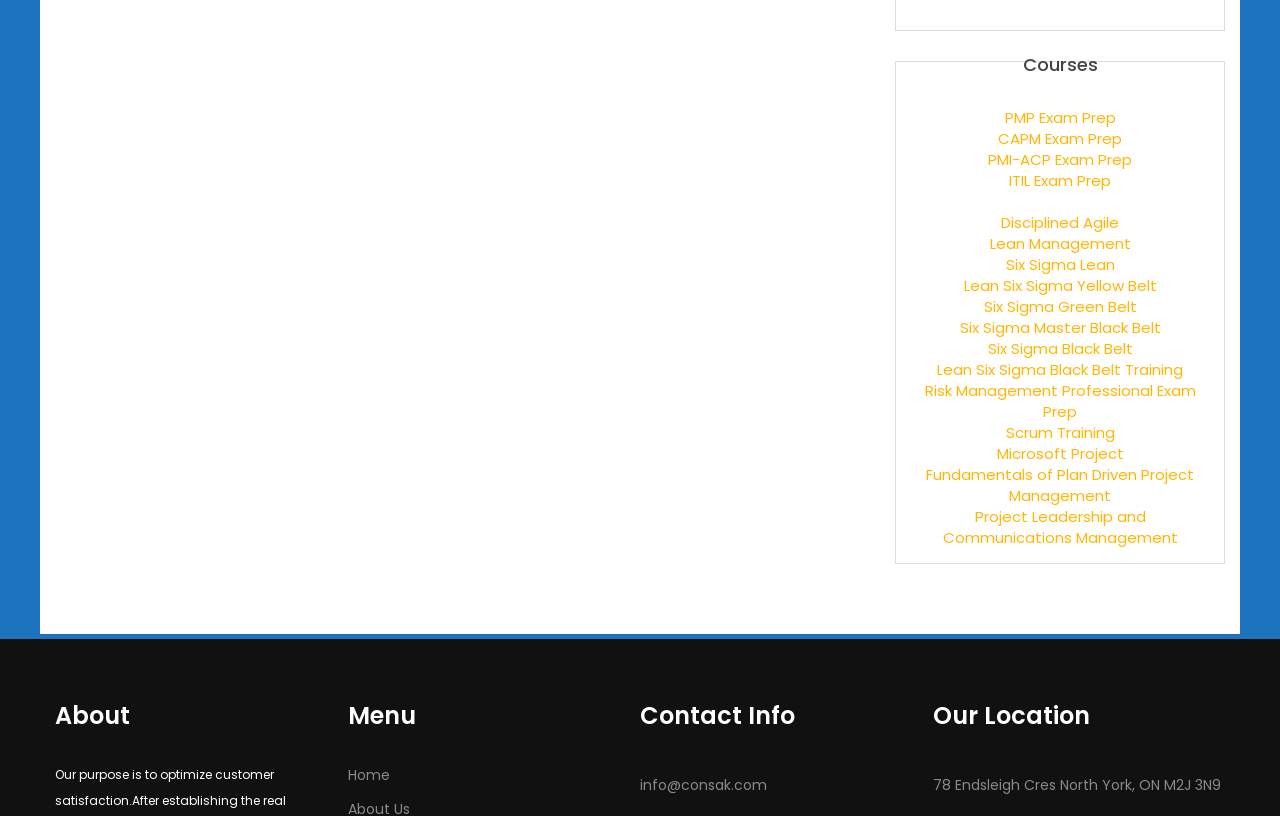Provide the bounding box coordinates of the HTML element this sentence describes: "Home". The bounding box coordinates consist of four float numbers between 0 and 1, i.e., [left, top, right, bottom].

[0.271, 0.938, 0.304, 0.962]